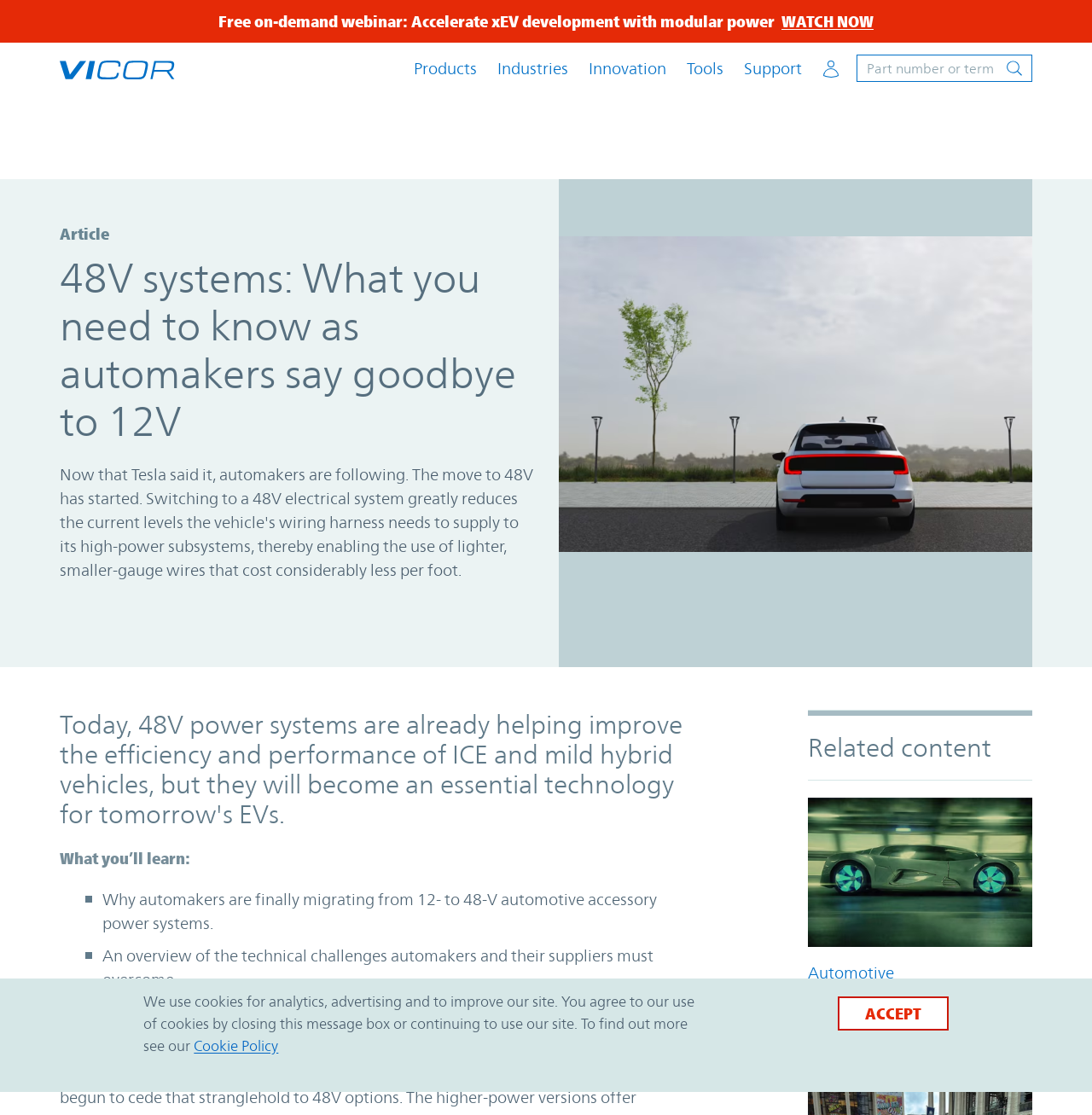Determine the bounding box coordinates for the HTML element mentioned in the following description: "WATCH NOW". The coordinates should be a list of four floats ranging from 0 to 1, represented as [left, top, right, bottom].

[0.716, 0.011, 0.8, 0.028]